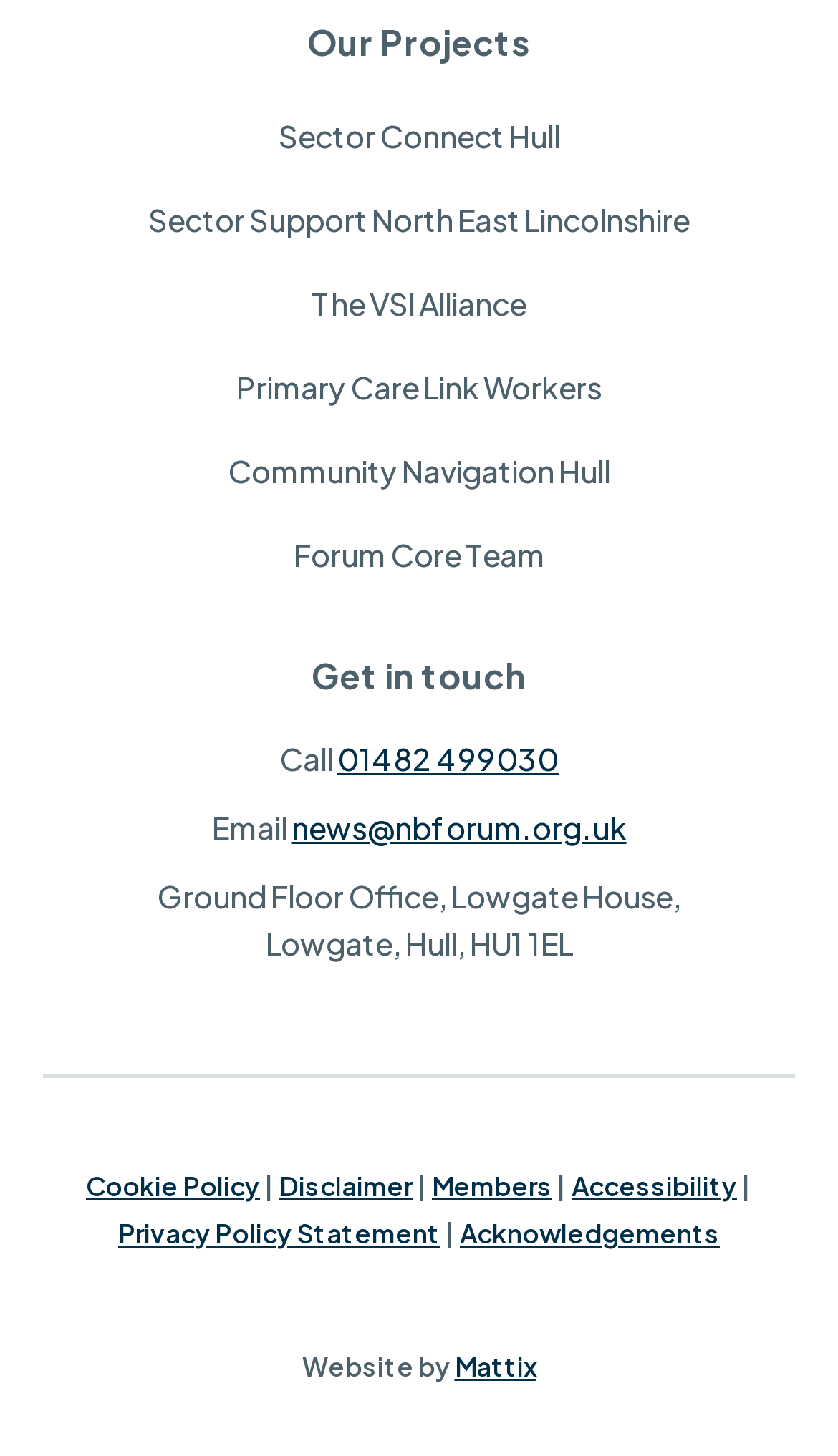Determine the bounding box coordinates for the HTML element described here: "Sector Support North East Lincolnshire".

[0.177, 0.127, 0.823, 0.174]